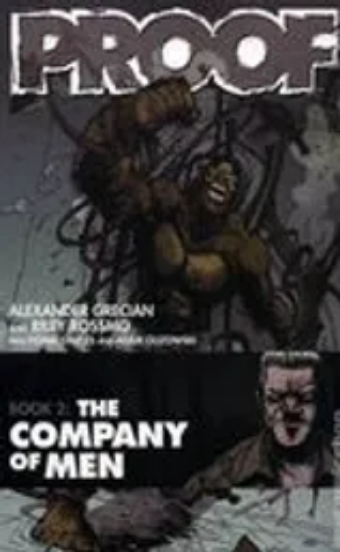Give a one-word or one-phrase response to the question:
What is the tone set by the cover art?

Adventurous